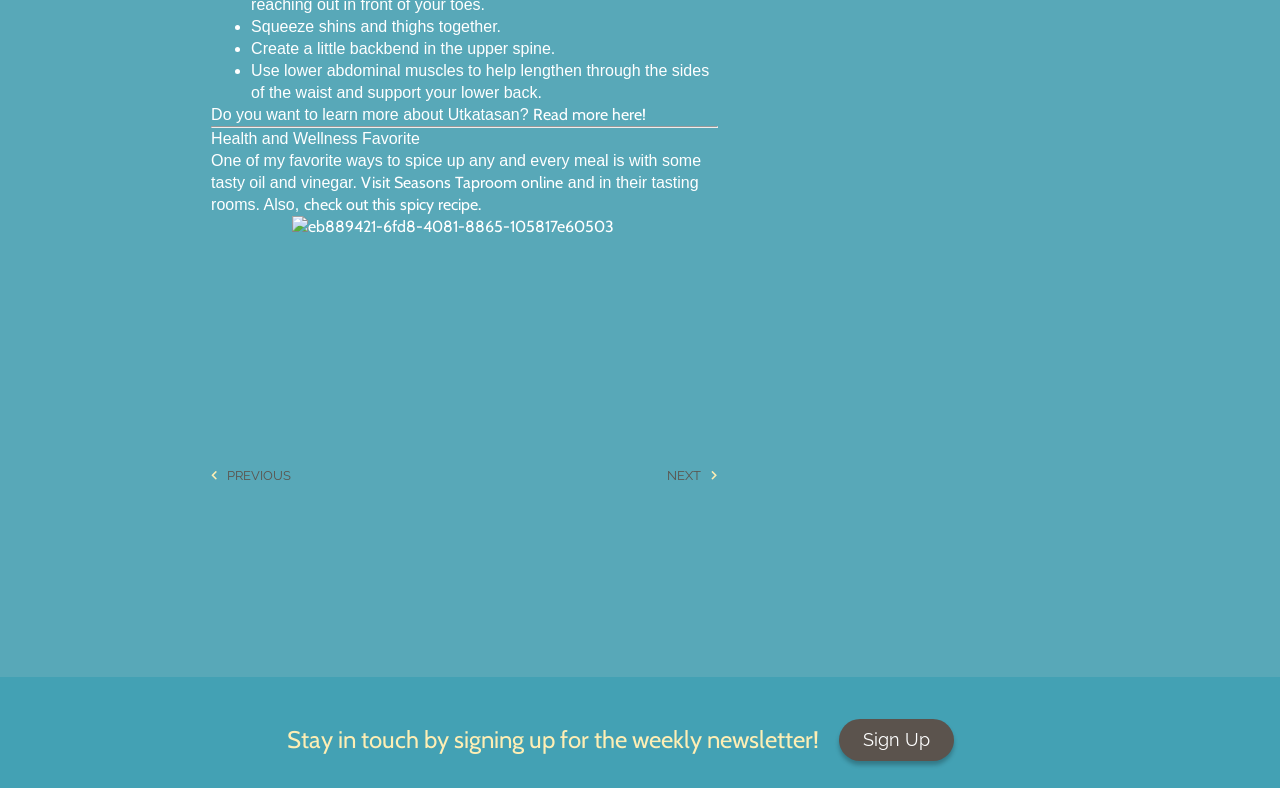With reference to the image, please provide a detailed answer to the following question: What is the purpose of the newsletter?

The heading at the bottom of the webpage says 'Stay in touch by signing up for the weekly newsletter!' which implies that the purpose of the newsletter is to stay in touch with the author or the website.